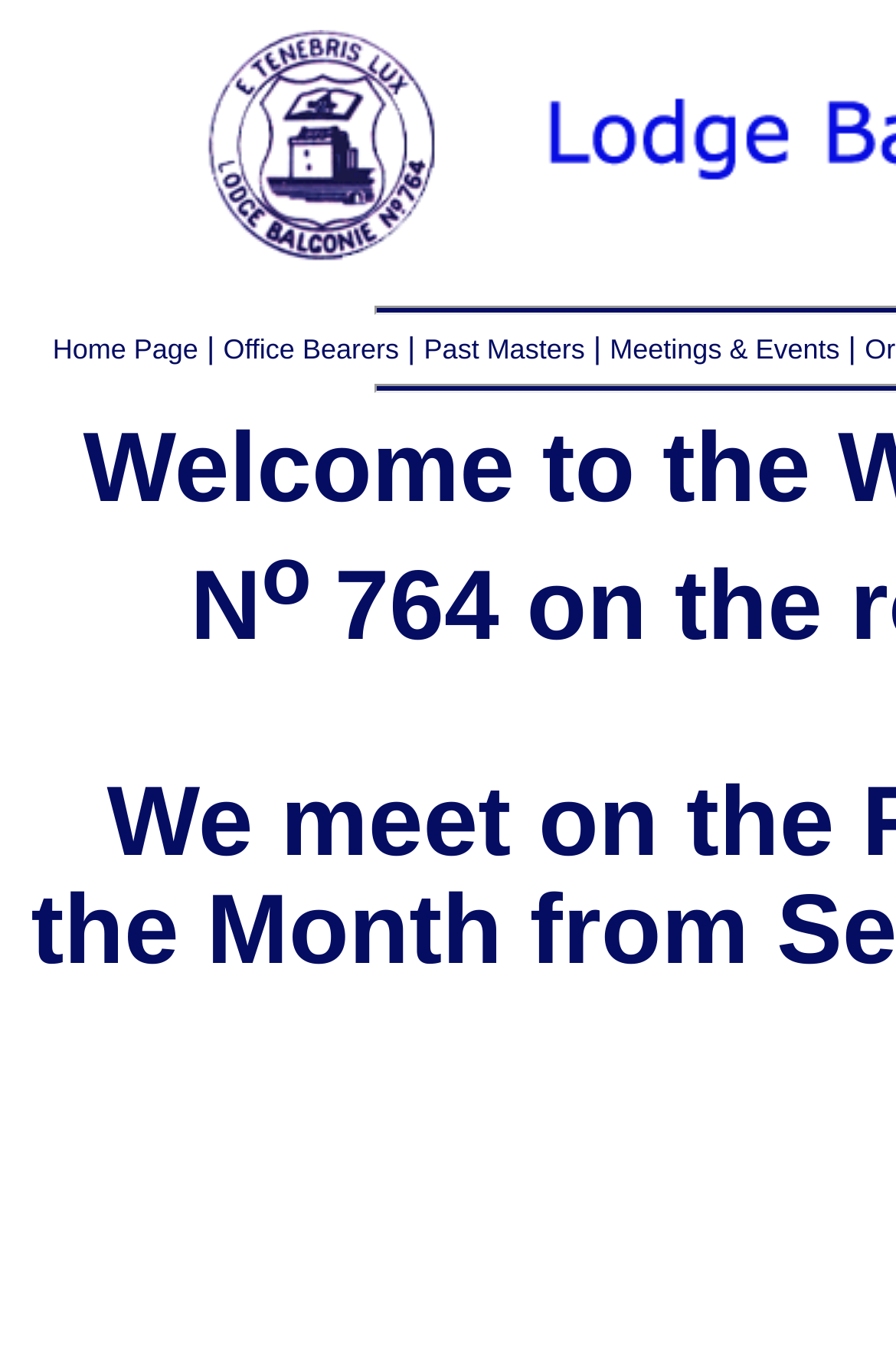Describe all the significant parts and information present on the webpage.

The webpage is about Lodge Balgonie No 764, a Freemasons Lodge in the province of Fife and Kinross under the Grand Lodge of Scotland. At the top, there is a horizontal navigation menu with five links: "Home Page", "Office Bearers", "Past Masters", and "Meetings & Events". These links are positioned side by side, with a small gap in between each link. The "Home Page" link is located at the far left, while the "Meetings & Events" link is at the far right. 

Below the navigation menu, there is a superscript element, but it does not contain any descriptive text.